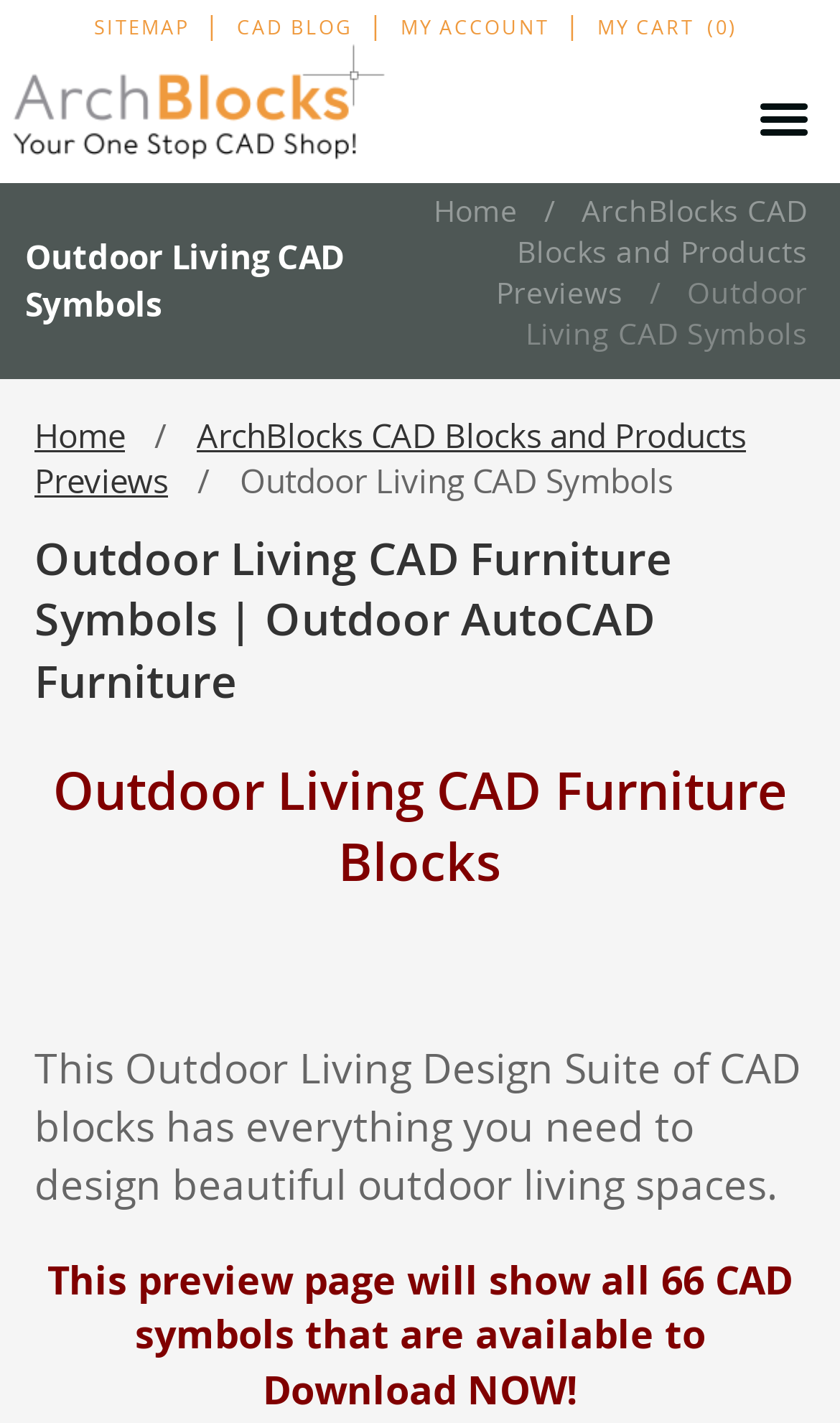What is the current number of items in the cart?
Please answer the question as detailed as possible.

I found the answer by looking at the link 'MY CART ( 0 )' which indicates that there are currently 0 items in the cart.